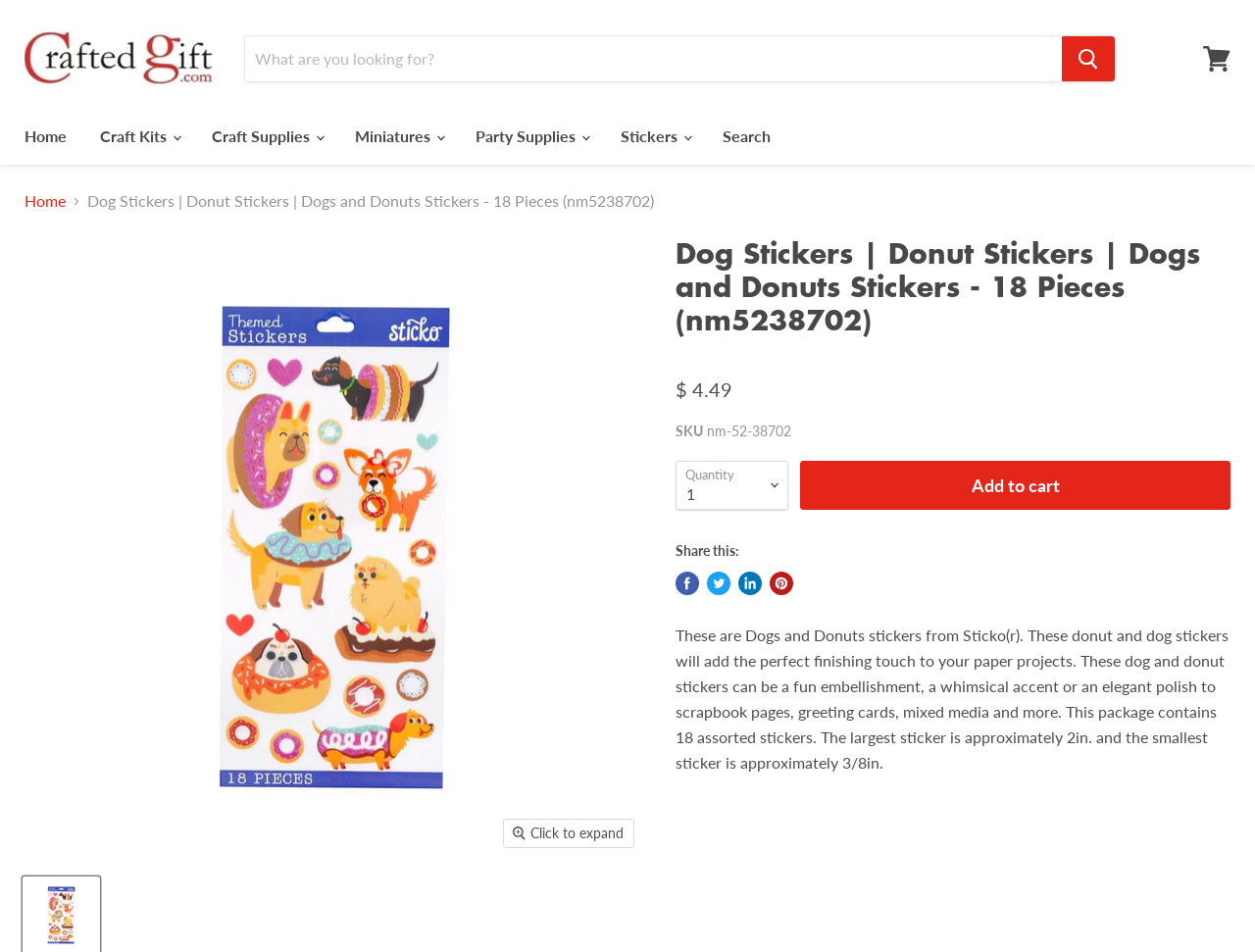Determine the bounding box coordinates of the UI element described below. Use the format (top-left x, top-left y, bottom-right x, bottom-right y) with floating point numbers between 0 and 1: Pin on Pinterest

[0.613, 0.6, 0.632, 0.625]